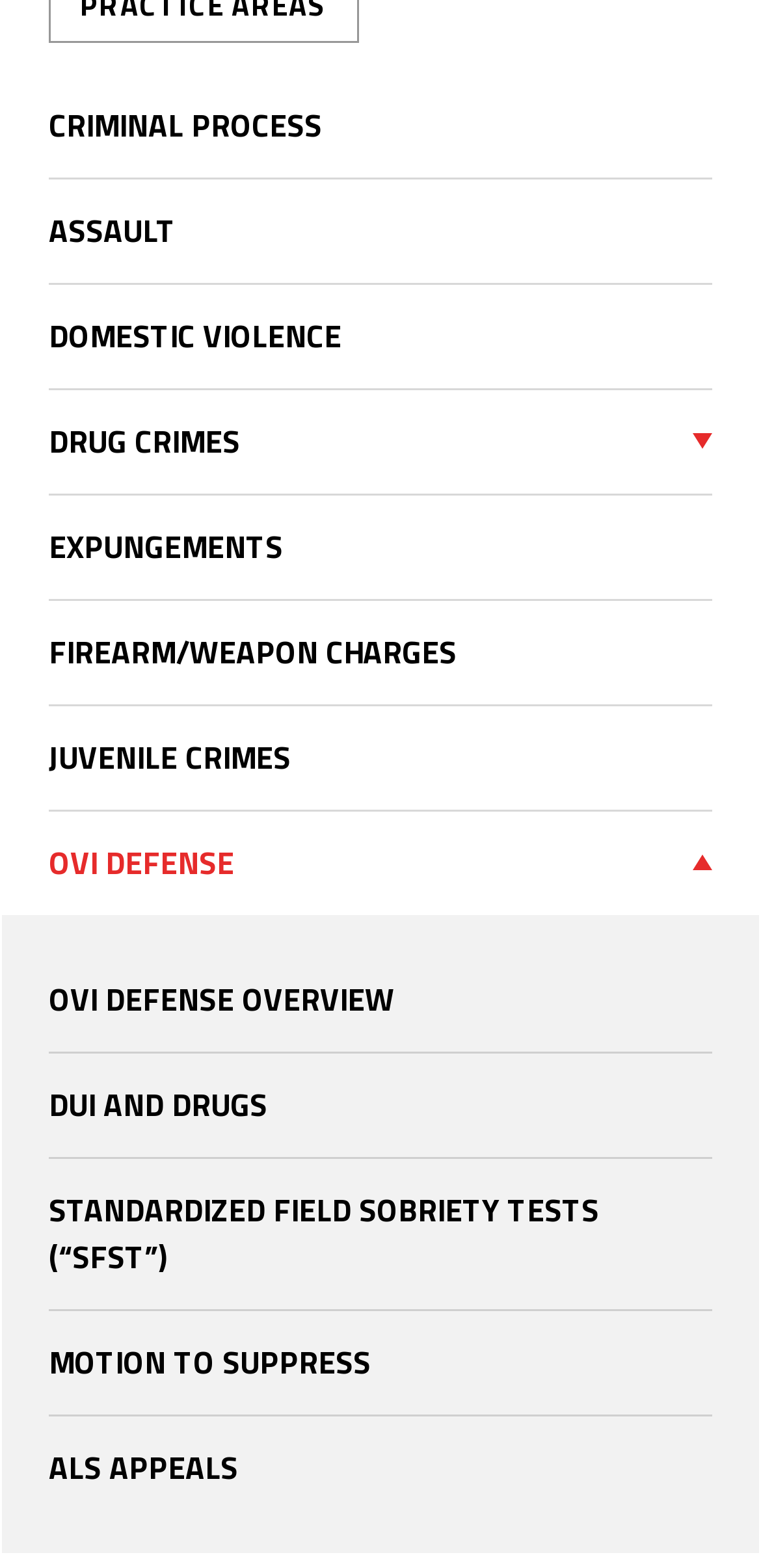Please specify the bounding box coordinates of the clickable region to carry out the following instruction: "Explore ALS APPEALS". The coordinates should be four float numbers between 0 and 1, in the format [left, top, right, bottom].

[0.064, 0.902, 0.936, 0.969]